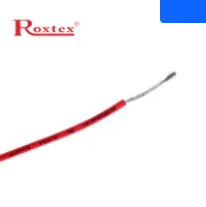Use the details in the image to answer the question thoroughly: 
What is the purpose of the stripped end of the wire?

The stripped end of the wire is ready for connection, as indicated by the metallic strands revealed, which suggests that the wire is prepared for use in an electrical application.